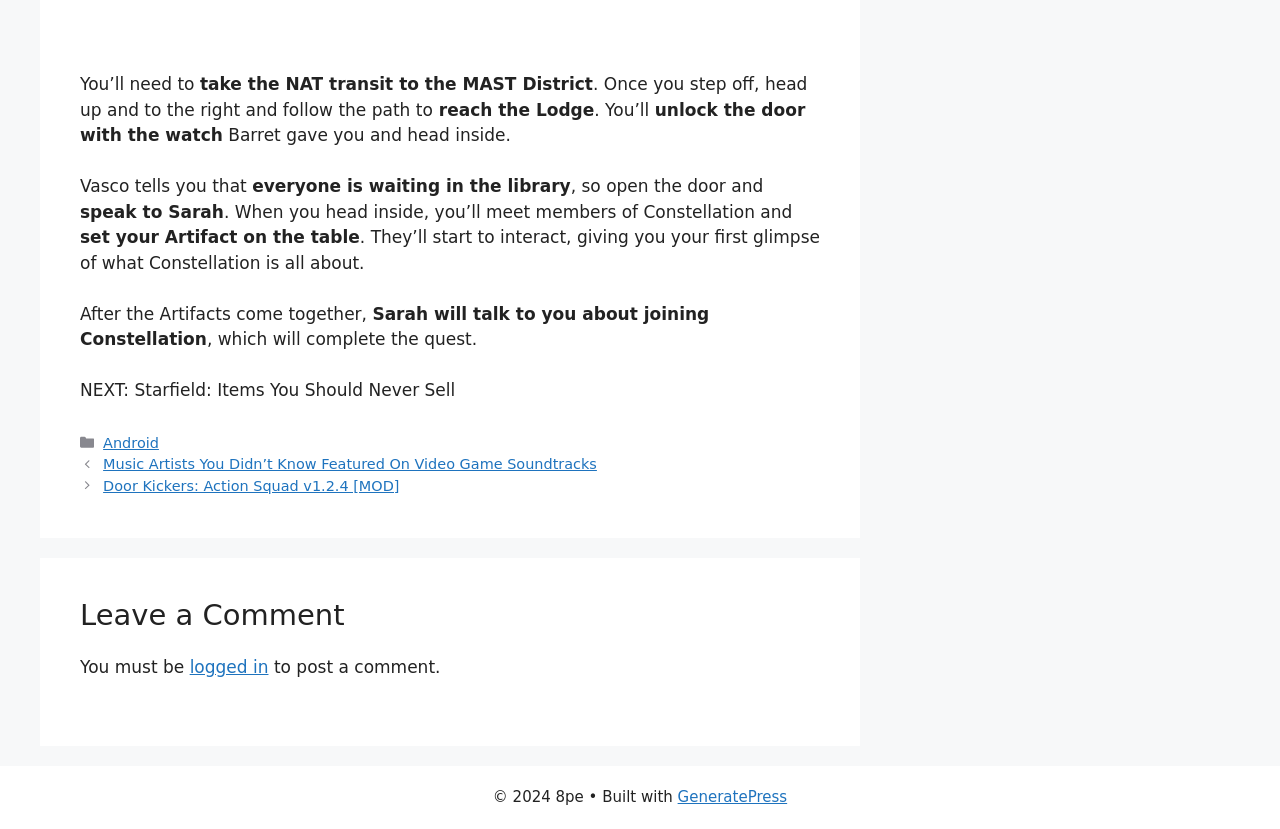Where are the members of Constellation waiting?
Please give a detailed and elaborate answer to the question based on the image.

The webpage text states 'everyone is waiting in the library', which implies that the members of Constellation are waiting in the library.